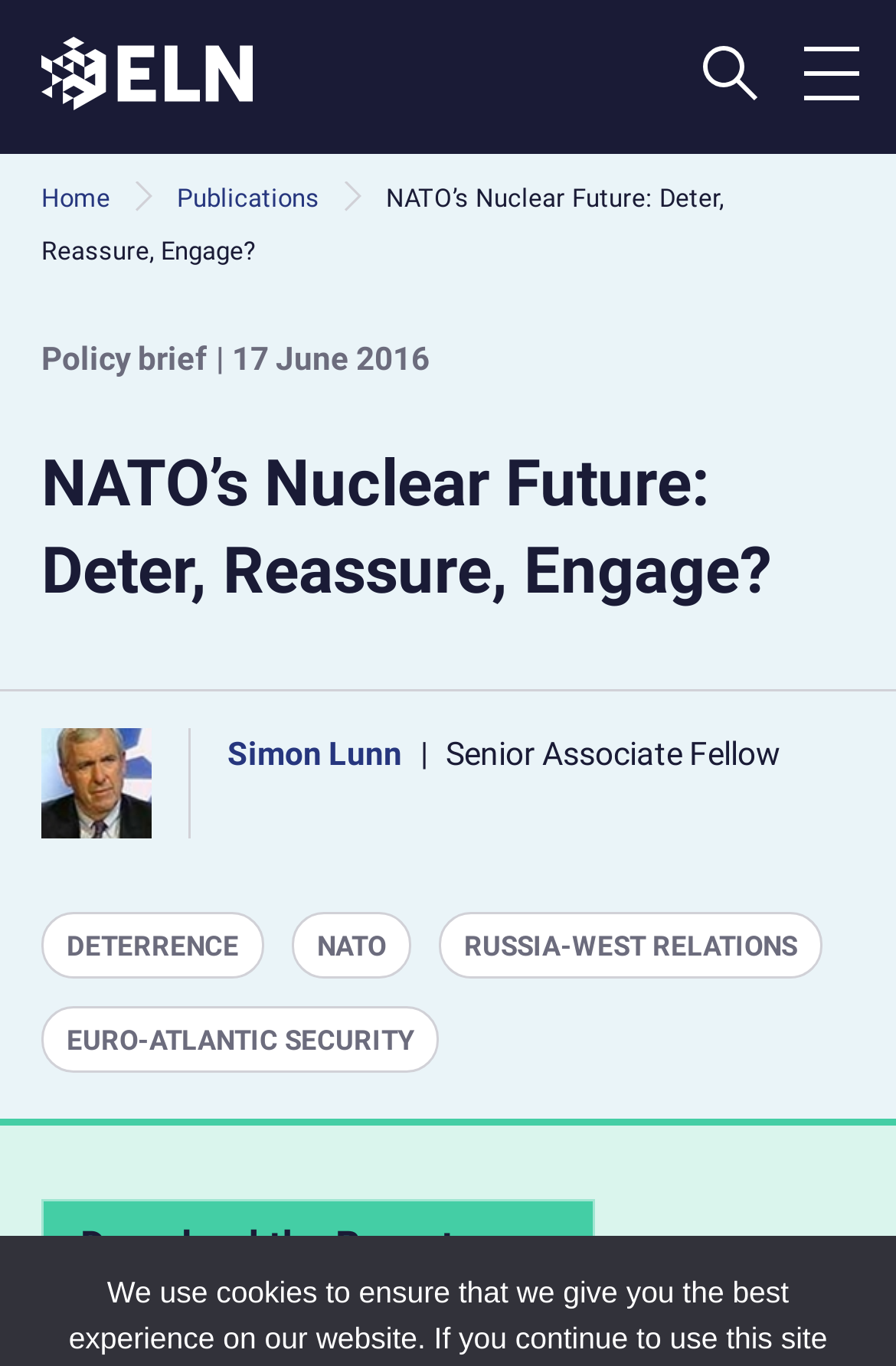Who is the author of the report?
Provide a one-word or short-phrase answer based on the image.

Simon Lunn